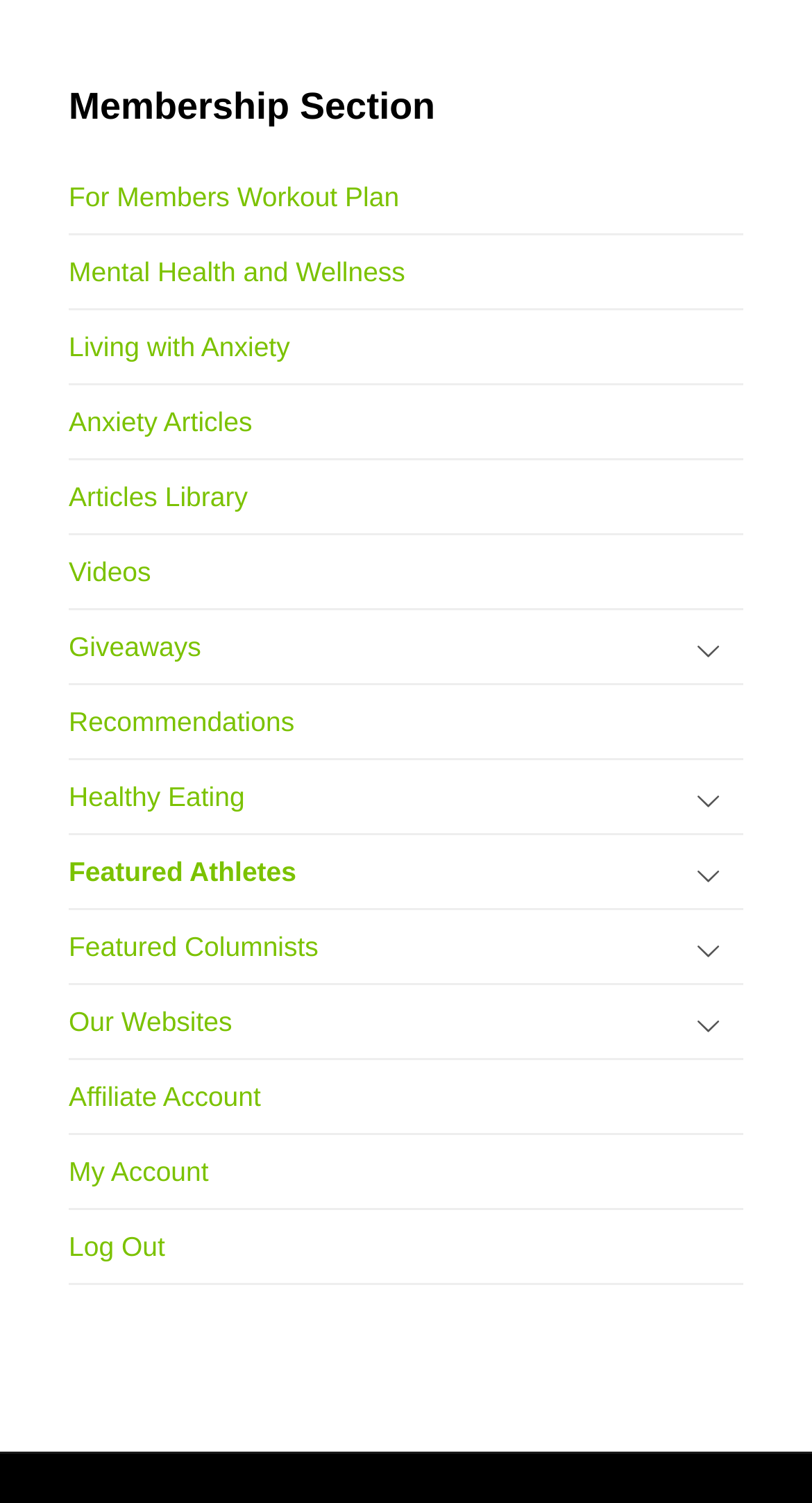Given the element description parent_node: Featured Columnists, identify the bounding box coordinates for the UI element on the webpage screenshot. The format should be (top-left x, top-left y, bottom-right x, bottom-right y), with values between 0 and 1.

[0.828, 0.608, 0.915, 0.655]